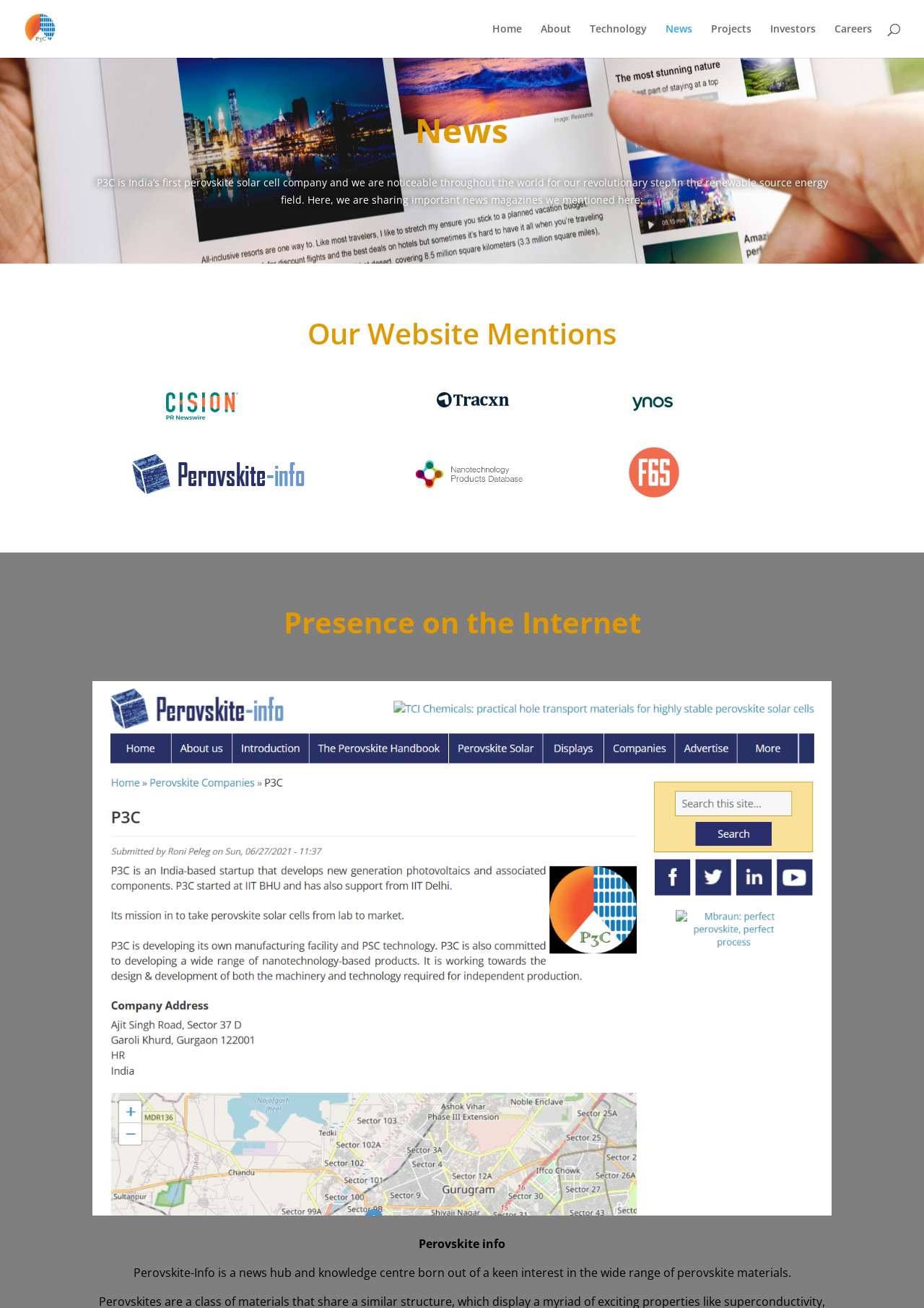Find the bounding box coordinates of the area that needs to be clicked in order to achieve the following instruction: "visit about page". The coordinates should be specified as four float numbers between 0 and 1, i.e., [left, top, right, bottom].

[0.585, 0.018, 0.618, 0.044]